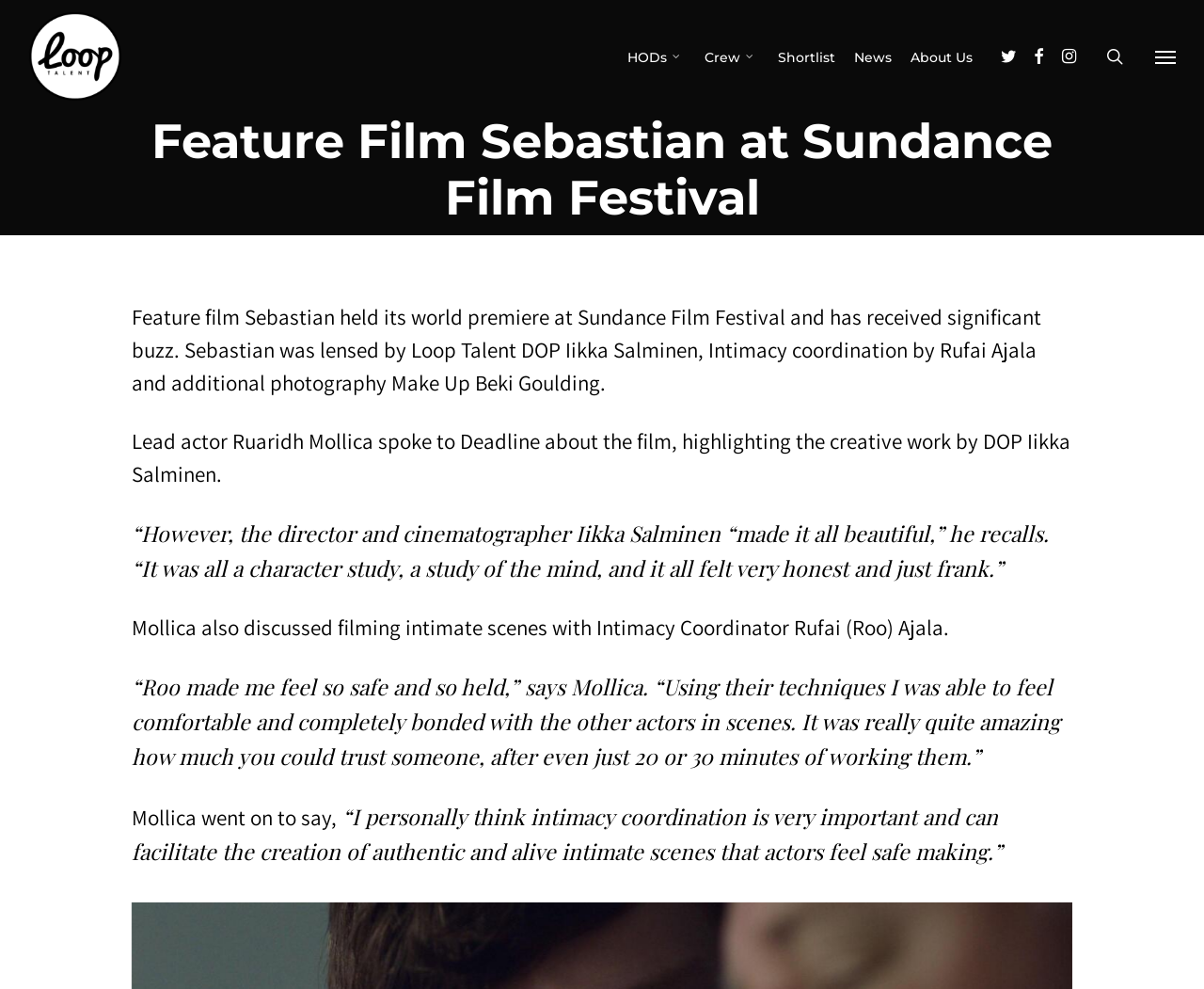Highlight the bounding box of the UI element that corresponds to this description: "Privacy Policy".

None